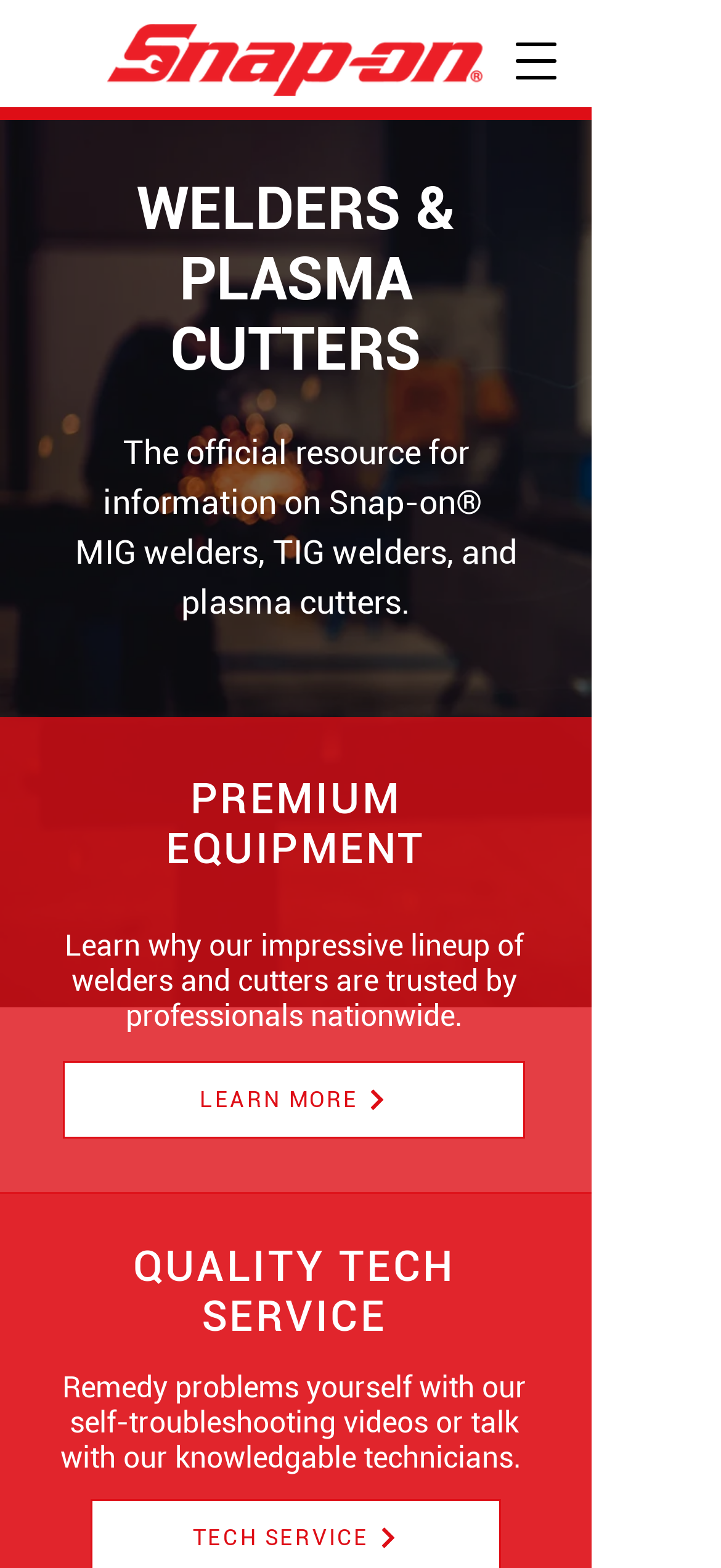What kind of support is offered by the 'QUALITY TECH SERVICE'?
Please provide a comprehensive answer based on the information in the image.

The text 'Remedy problems yourself with our self-troubleshooting videos or talk with our knowledgeable technicians.' is associated with the 'QUALITY TECH SERVICE' link, indicating that the support offered includes self-troubleshooting videos and support from knowledgeable technicians.